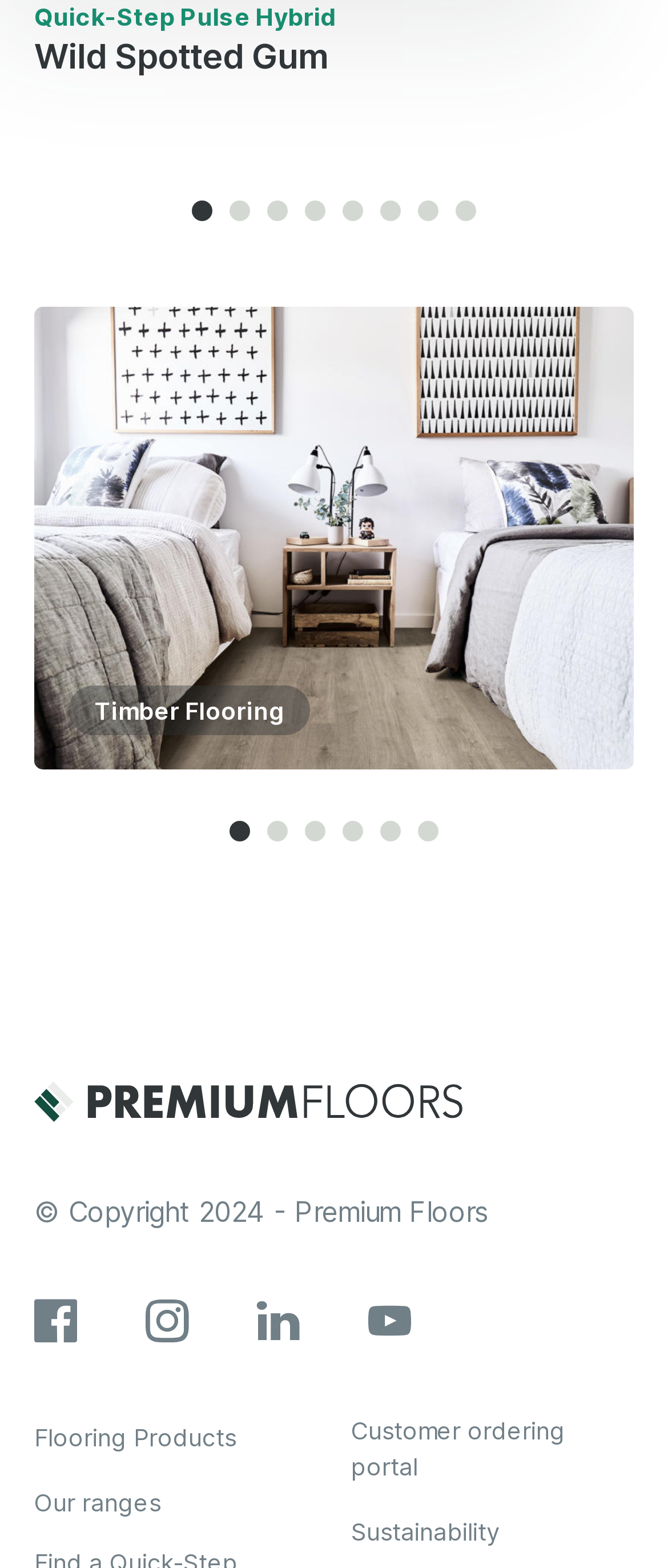Please identify the bounding box coordinates of the element that needs to be clicked to perform the following instruction: "visit Facebook".

None